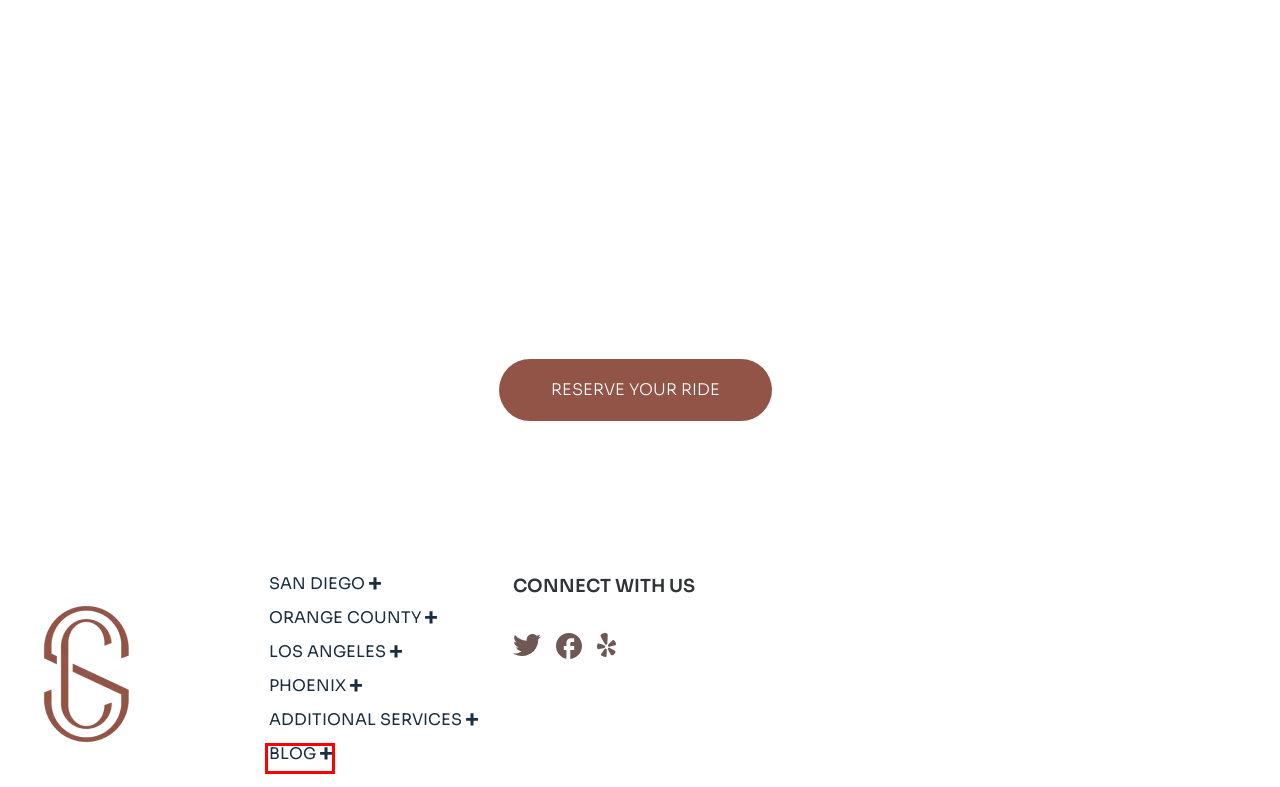Using the screenshot of a webpage with a red bounding box, pick the webpage description that most accurately represents the new webpage after the element inside the red box is clicked. Here are the candidates:
A. Your Reliable and Smooth Transportation Services | Stay Classy Black Car
B. How to Travel Safely Amid COVID-19? | Transportation LA to San Diego ?
C. About Us | Stay Classy Black Car Service
D. Blog - Stay Classy Black Car Service
E. Why Hire Transportation from LAX to San Diego Airport amid COVID-19? ?
F. Airport Transportation Near Me in San Diego | Stay Classy
G. COVID-19 Safe Travel Tips | How To Get from LAX to San Diego, CA ?
H. Top Private Transportation Service | Stay Classy Black Car Service

D